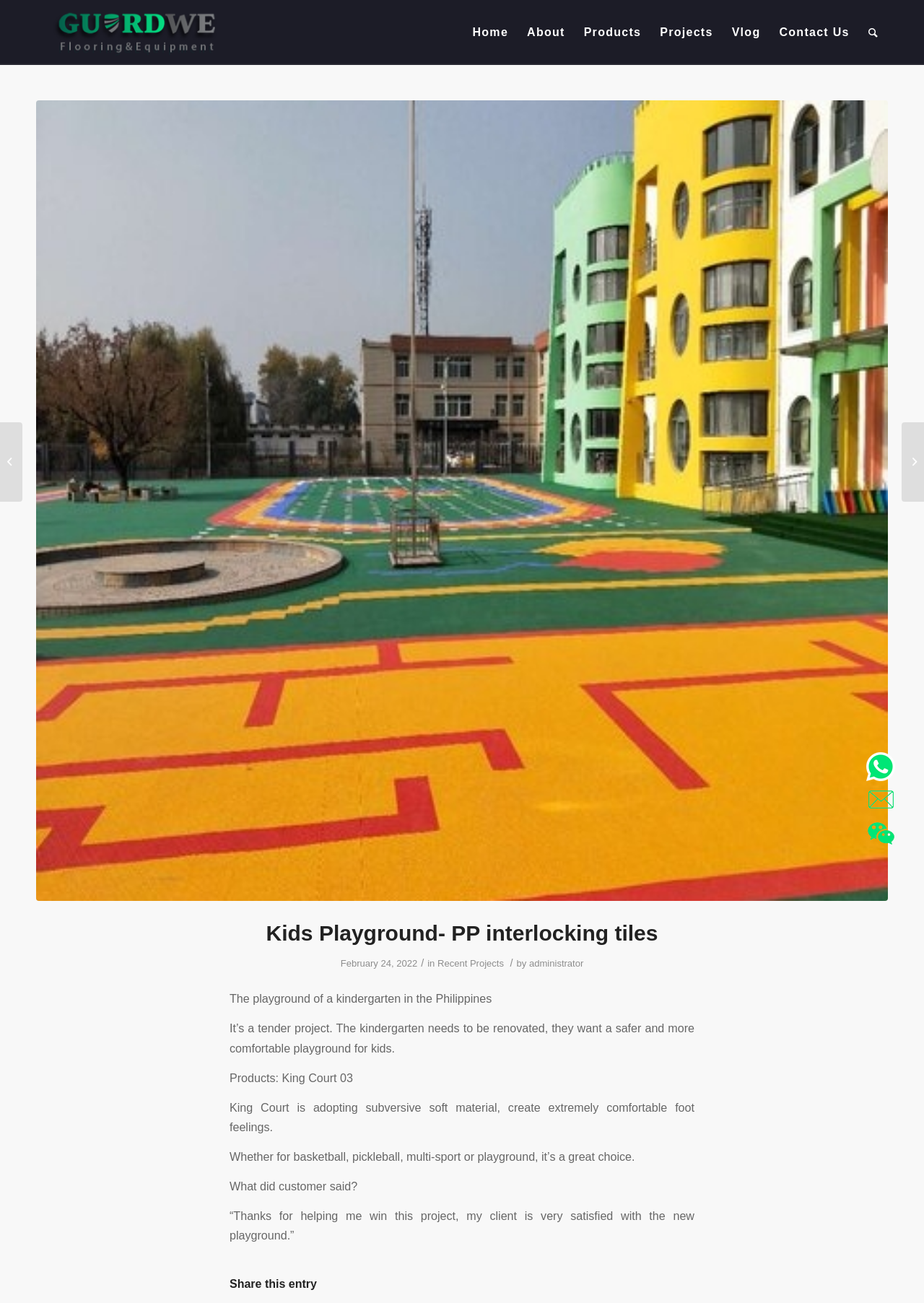What is the date of the project?
Please provide a comprehensive answer based on the details in the screenshot.

The date of the project can be found in the time element located at the top of the webpage, which displays the date 'February 24, 2022'.